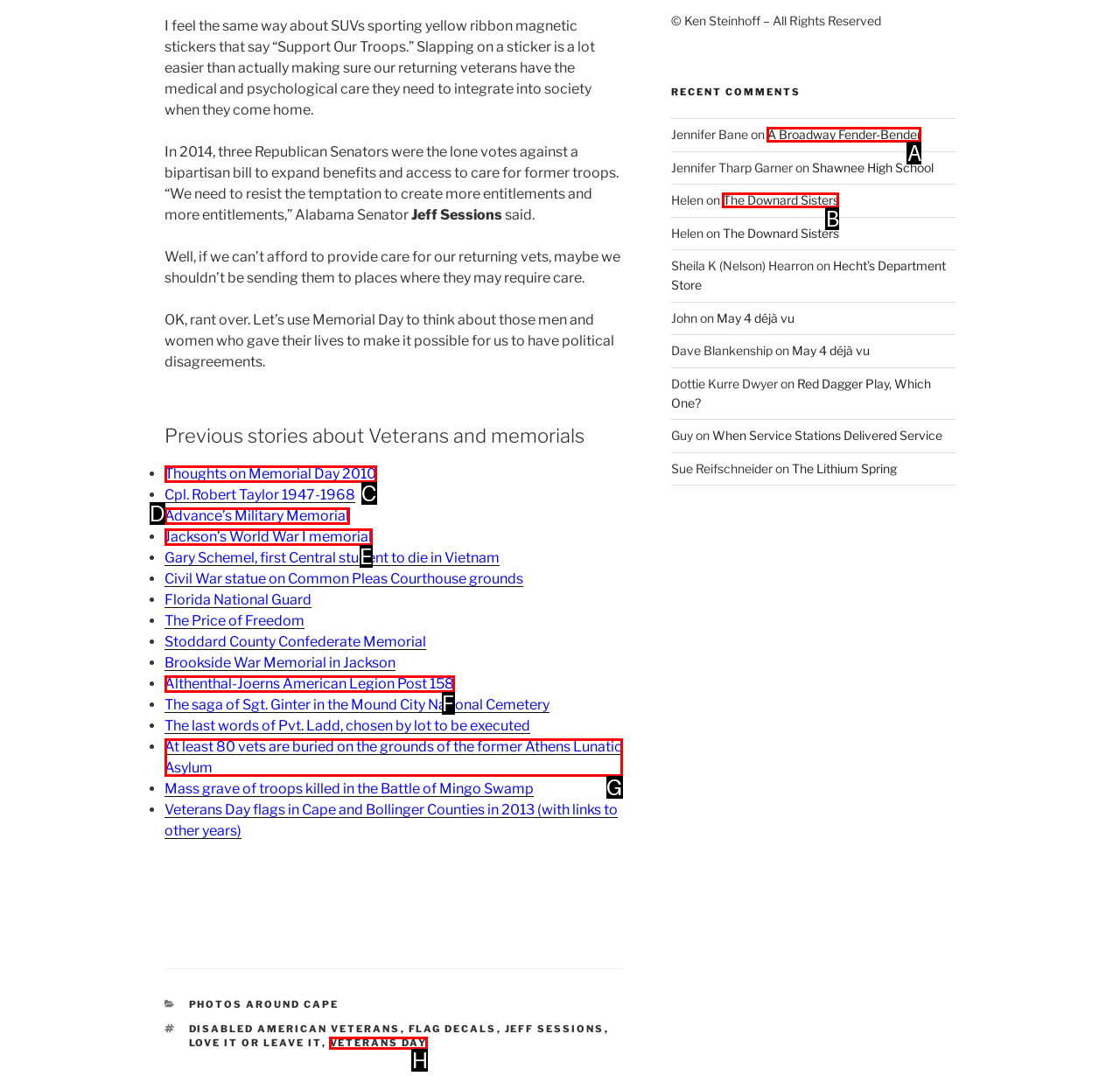Given the task: Click on the link 'Advance’s Military Memorial', indicate which boxed UI element should be clicked. Provide your answer using the letter associated with the correct choice.

D